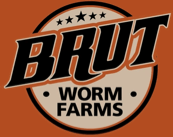Generate an elaborate description of what you see in the image.

The image prominently displays the logo of "Brut Worm Farms," featuring bold text that reads "BRUT" in a robust font, emphasized by a circular design. The logo is set against a rich orange background, which adds vibrancy and captures attention. Surrounding the central text are five stars, suggesting quality and excellence. Below "BRUT," the words "WORM FARMS" are clearly visible, indicating the company's focus on organic gardening solutions. This visual identity reflects the company's commitment to providing natural soil enrichment products and highlights their brand in the eco-friendly fertilizer market.